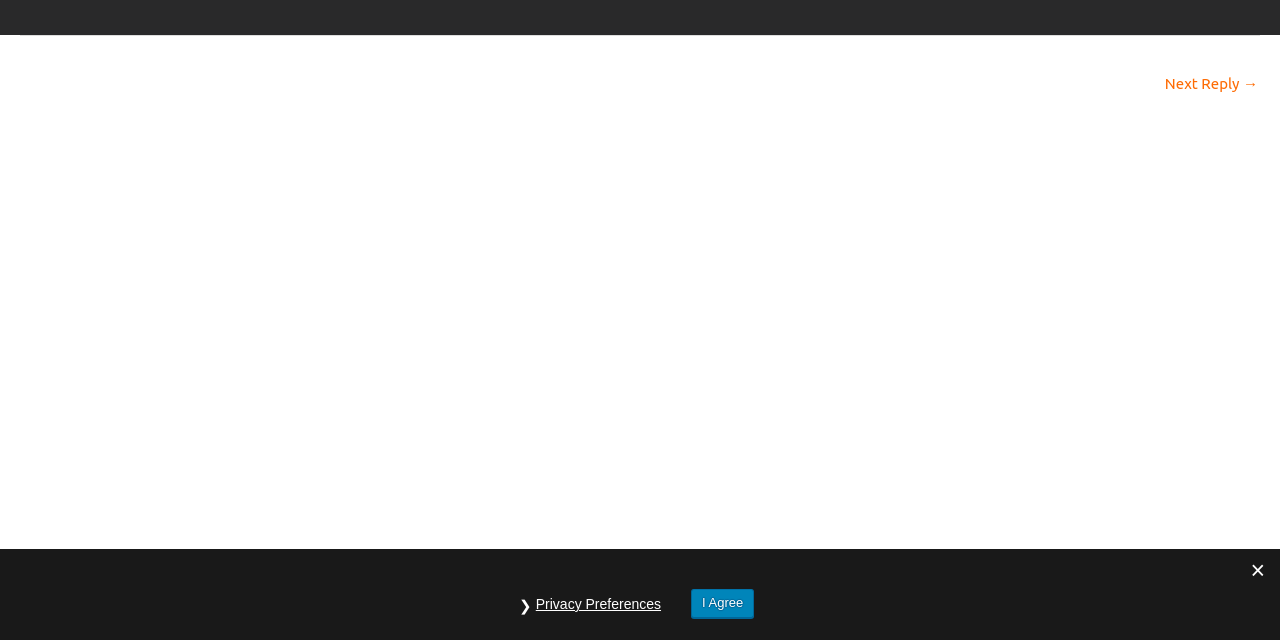Determine the bounding box for the HTML element described here: "Next Reply →". The coordinates should be given as [left, top, right, bottom] with each number being a float between 0 and 1.

[0.91, 0.106, 0.983, 0.161]